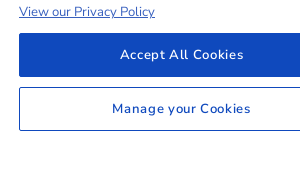What is the purpose of the 'View our Privacy Policy' link?
Provide a thorough and detailed answer to the question.

The purpose of the 'View our Privacy Policy' link is to provide users with access to detailed information regarding the site's privacy practices. This link is placed above the cookie consent options, suggesting that it is intended to inform users about the site's privacy policies before they make a decision about cookie consent.